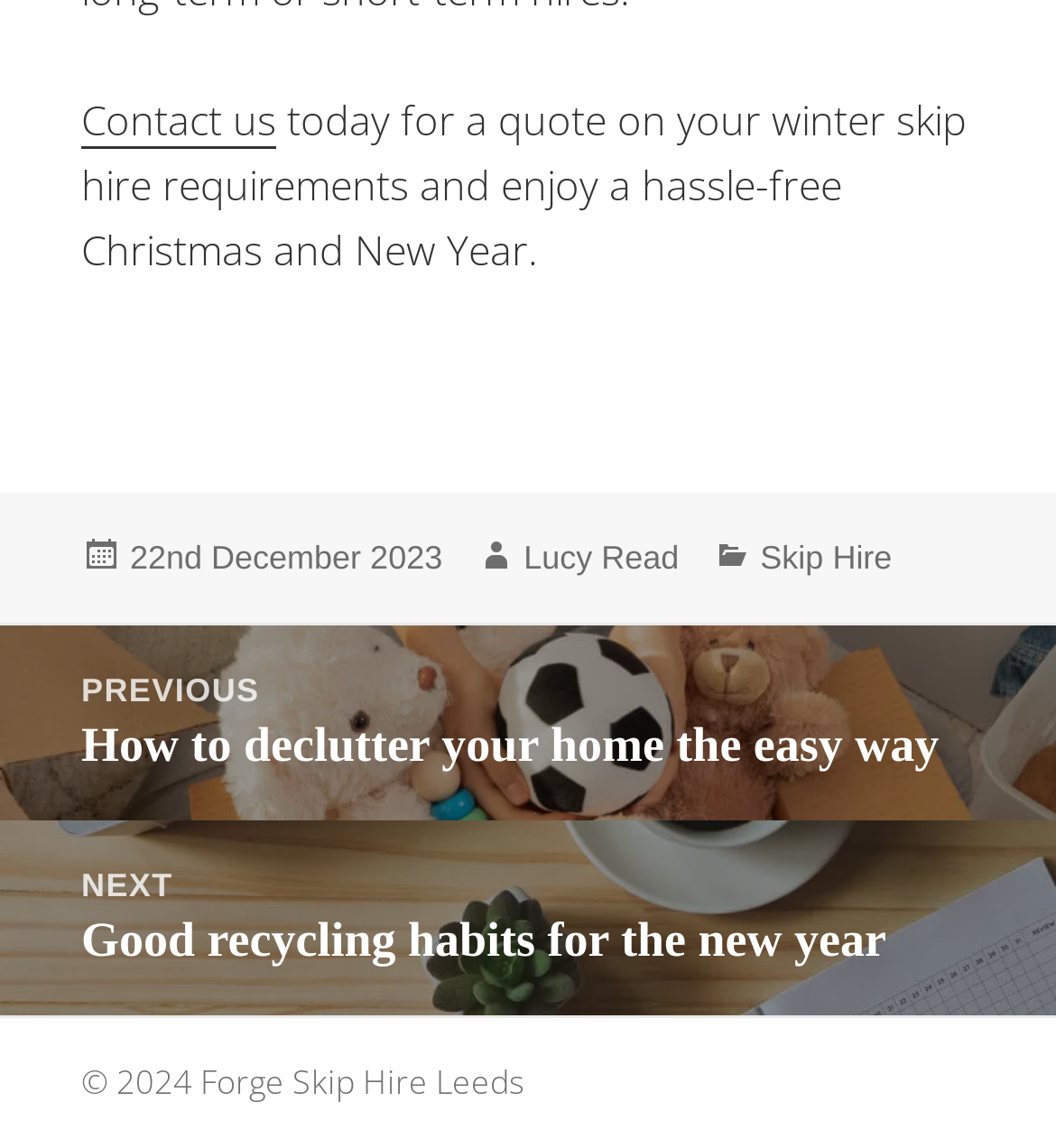Please provide a comprehensive answer to the question based on the screenshot: What is the date of the post?

I found the date of the post by looking at the footer section of the webpage, where it says 'Posted on' followed by the date '22nd December 2023'.